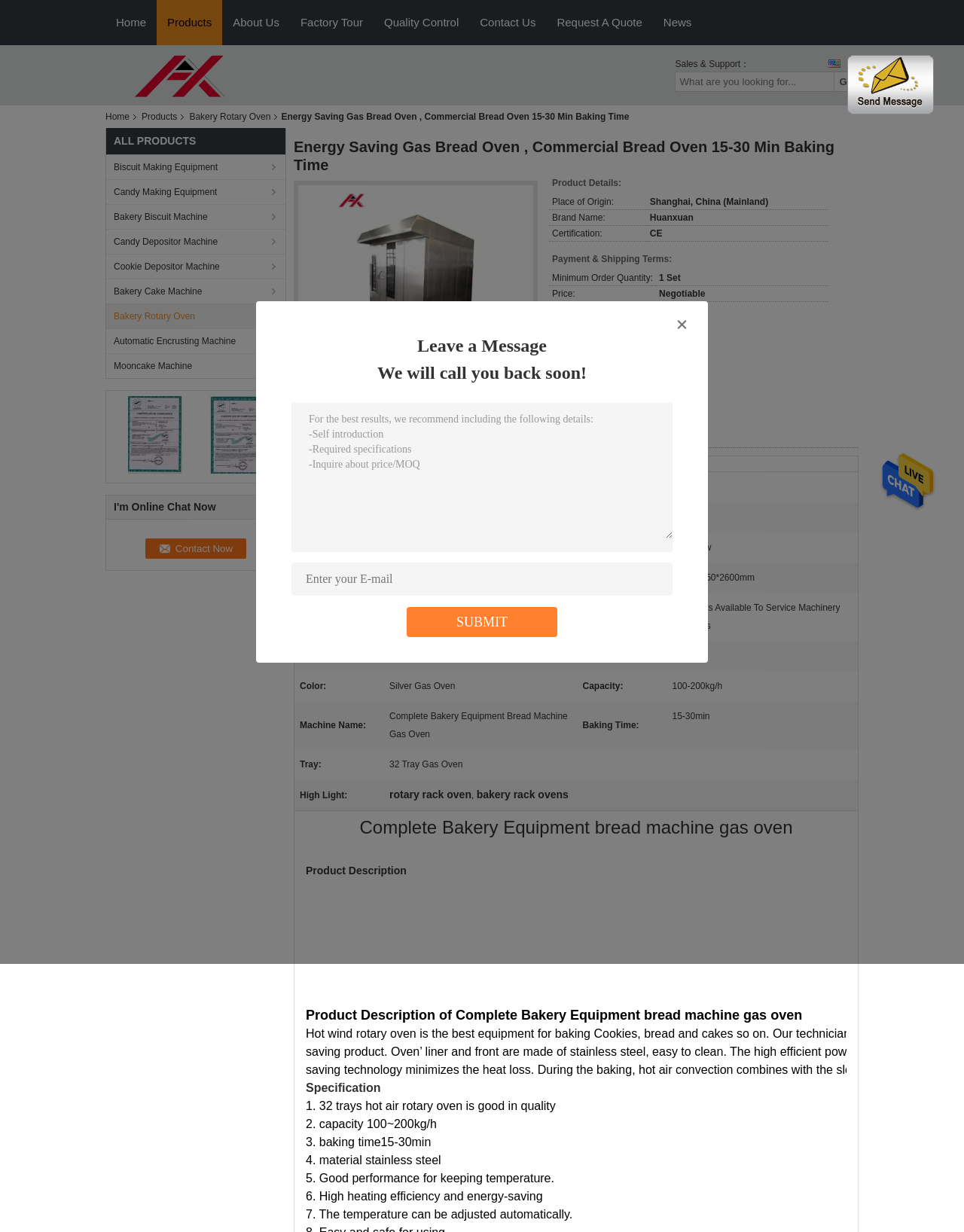What is the name of the product?
Based on the visual content, answer with a single word or a brief phrase.

Energy Saving Gas Bread Oven